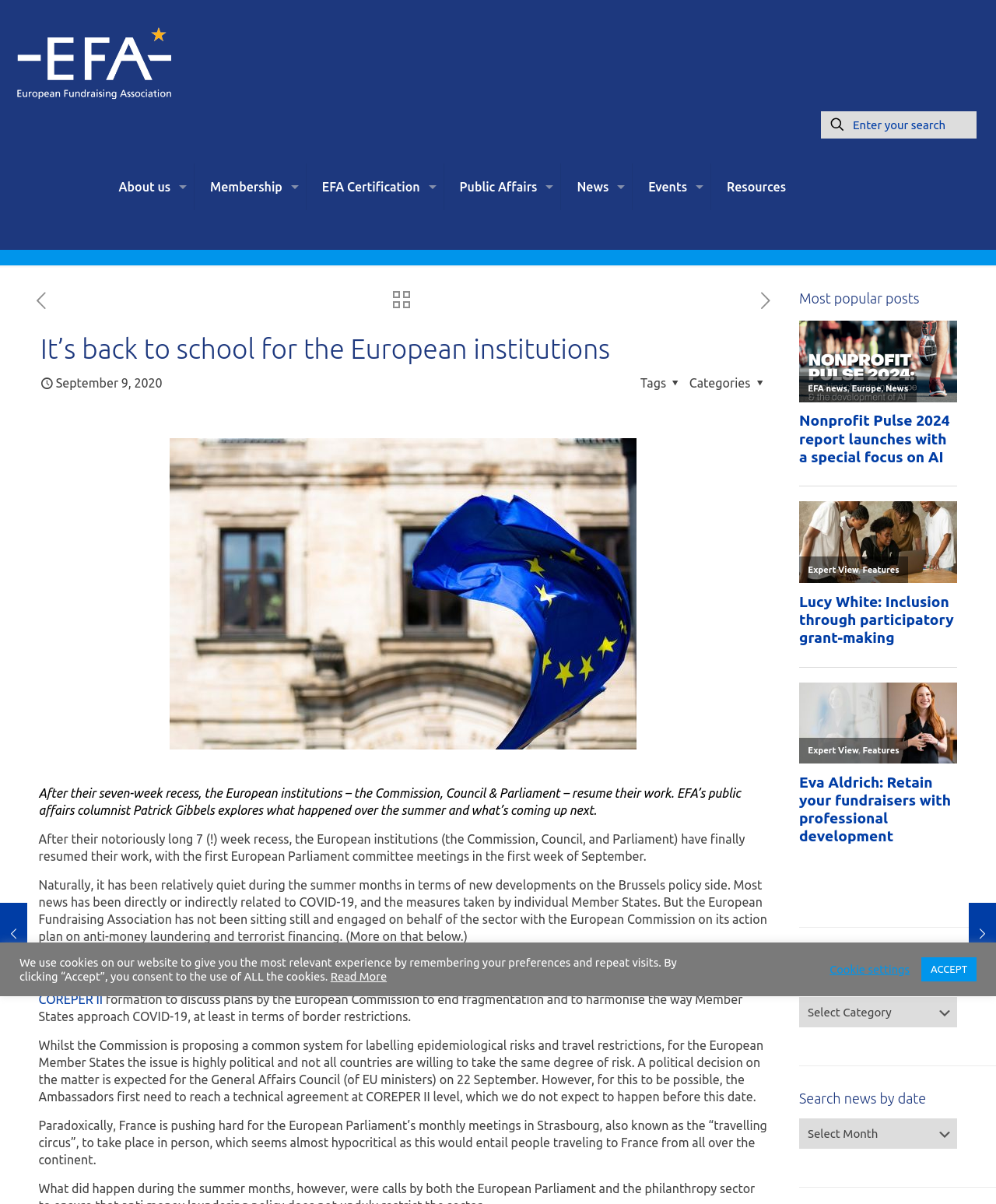Highlight the bounding box coordinates of the region I should click on to meet the following instruction: "Click the 'About us' link".

[0.104, 0.103, 0.195, 0.207]